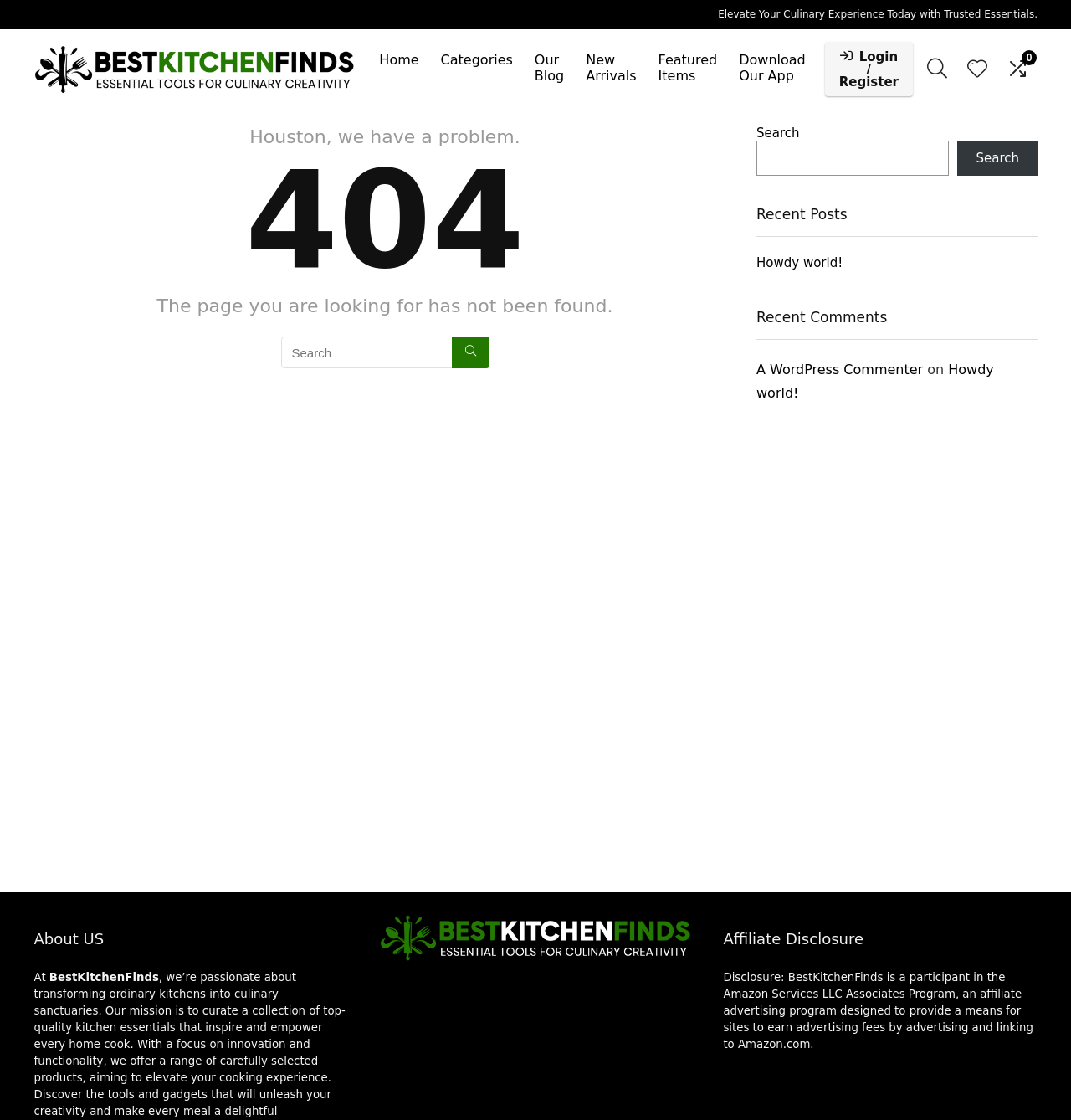What is the title of the section below the search box?
Respond to the question with a well-detailed and thorough answer.

The section below the search box has a heading 'Recent Posts' with a bounding box coordinate of [0.706, 0.183, 0.969, 0.212], which suggests that it displays a list of recent blog posts on the website.